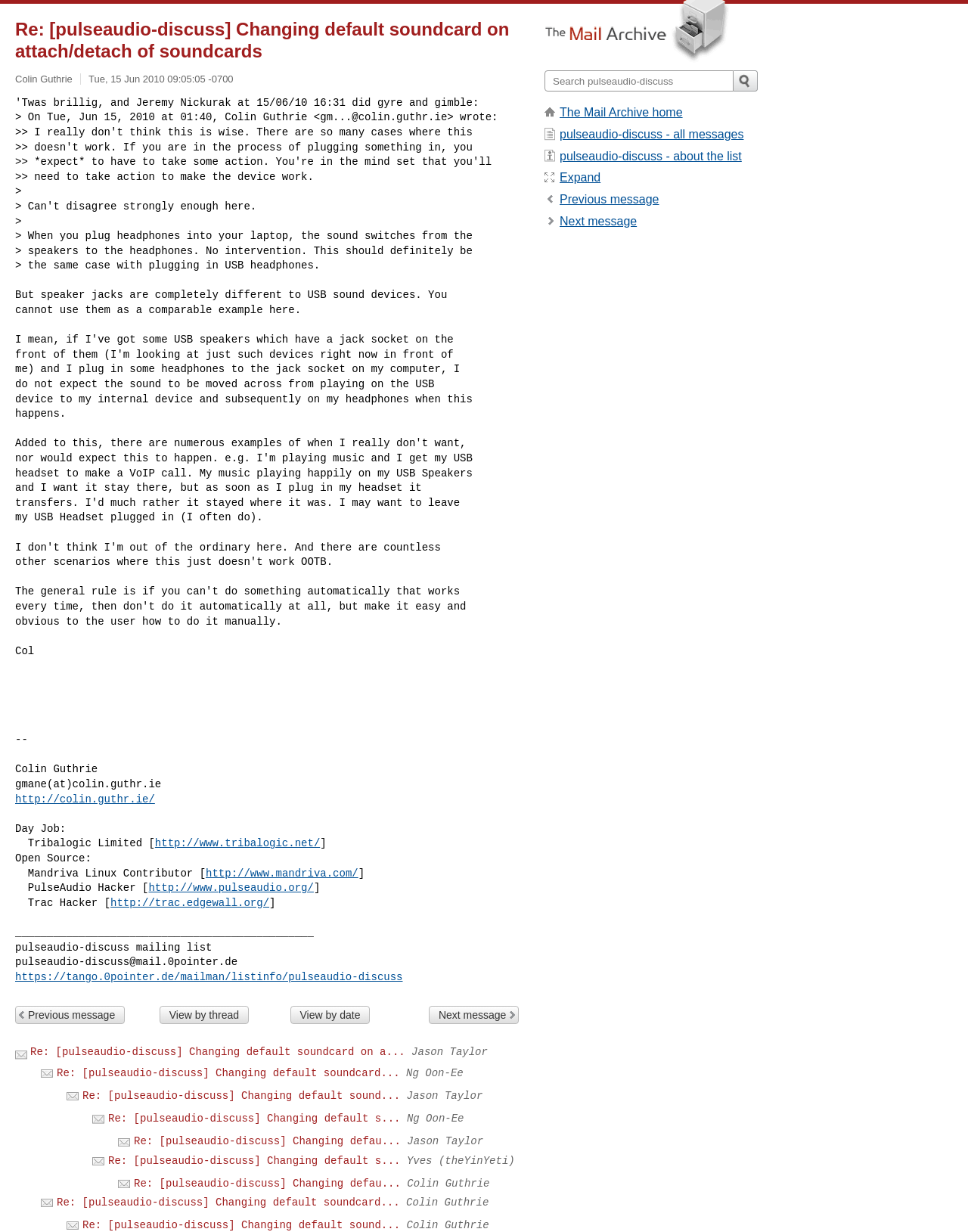Please provide the bounding box coordinates for the element that needs to be clicked to perform the instruction: "Click the 'BOOK' button". The coordinates must consist of four float numbers between 0 and 1, formatted as [left, top, right, bottom].

None